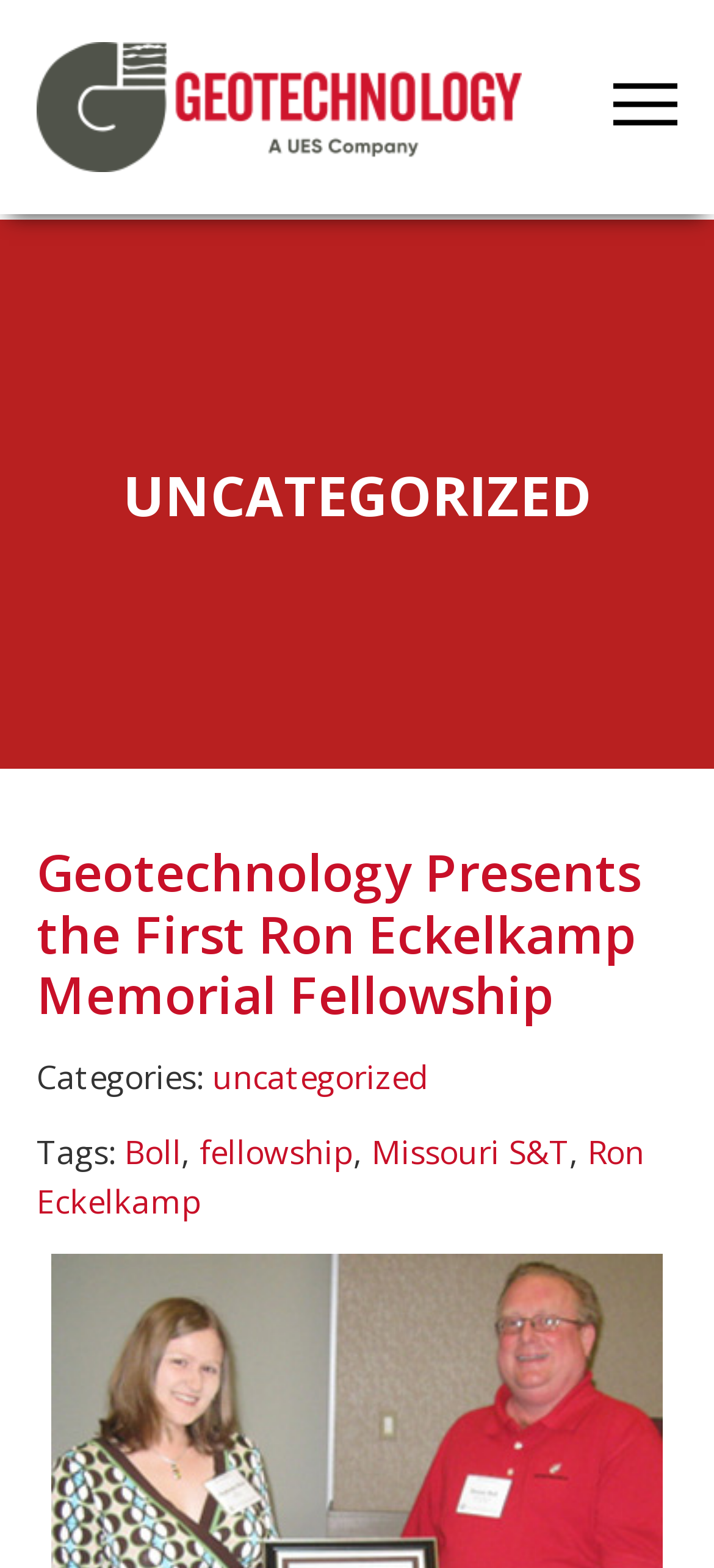What is the category of the article?
From the details in the image, provide a complete and detailed answer to the question.

The category of the article can be found in the heading section of the webpage, where it is stated as 'UNCATEGORIZED'.